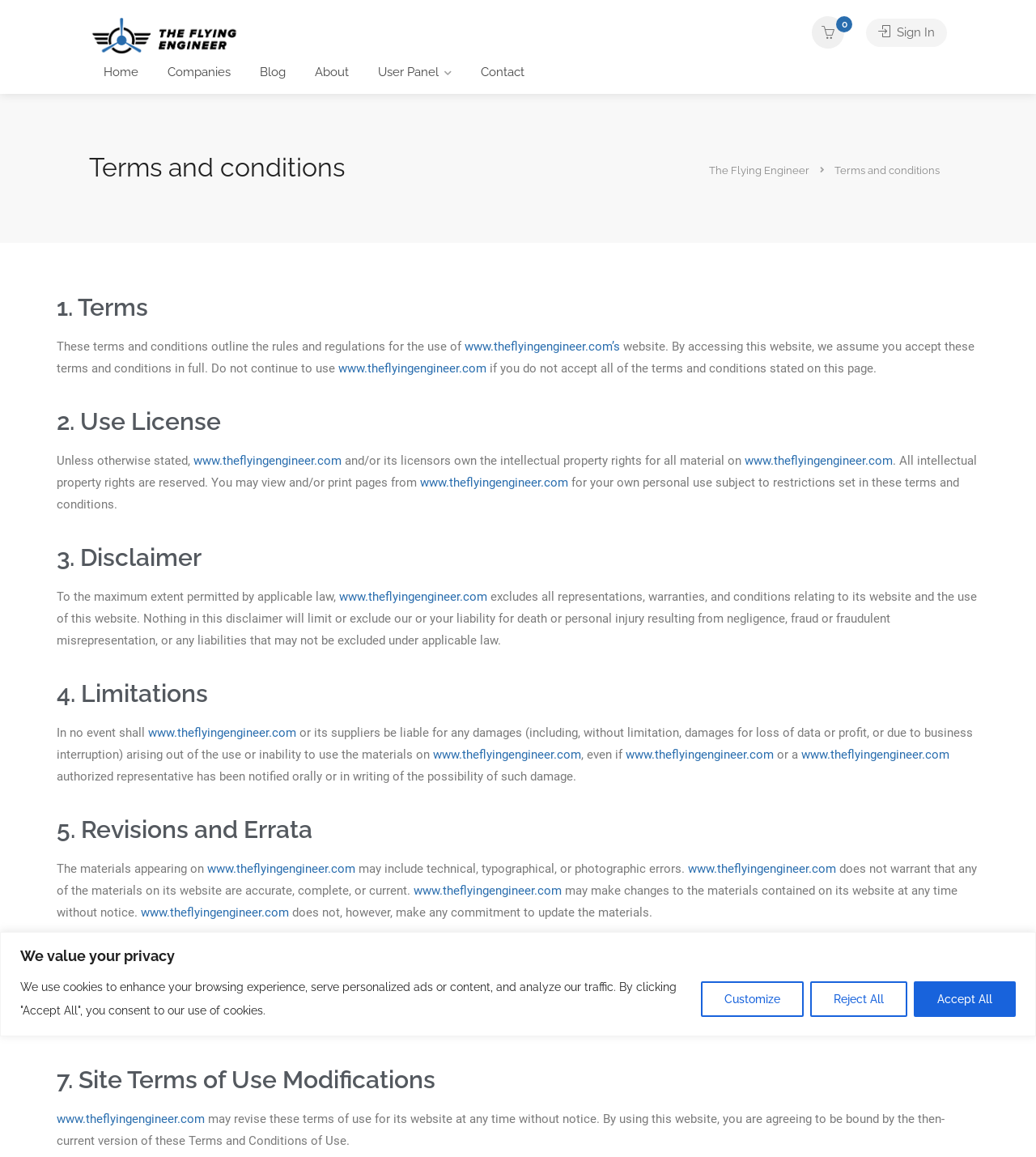Identify the bounding box coordinates of the part that should be clicked to carry out this instruction: "Click the 'Sign In' button".

[0.836, 0.016, 0.914, 0.041]